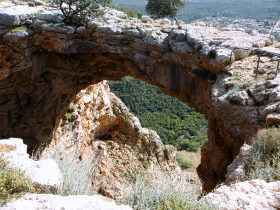Describe every aspect of the image in depth.

This image captures a striking geological feature in Ein Karem, a suburb in Jerusalem known for its historical and religious significance. The photograph showcases a natural stone arch bridge, intricately formed by erosion and the elements over time. Surrounding the arch are rugged rocky outcrops and patches of lush greenery, suggesting a lush landscape typical of the region's hilly terrain. This area is steeped in biblical history, especially related to John the Baptist, as Ein Karem is traditionally recognized as his birthplace. The tranquil setting and distinct geological formations contribute to the serene beauty of this historical locale, inviting visitors to appreciate both its natural wonders and its spiritual heritage.